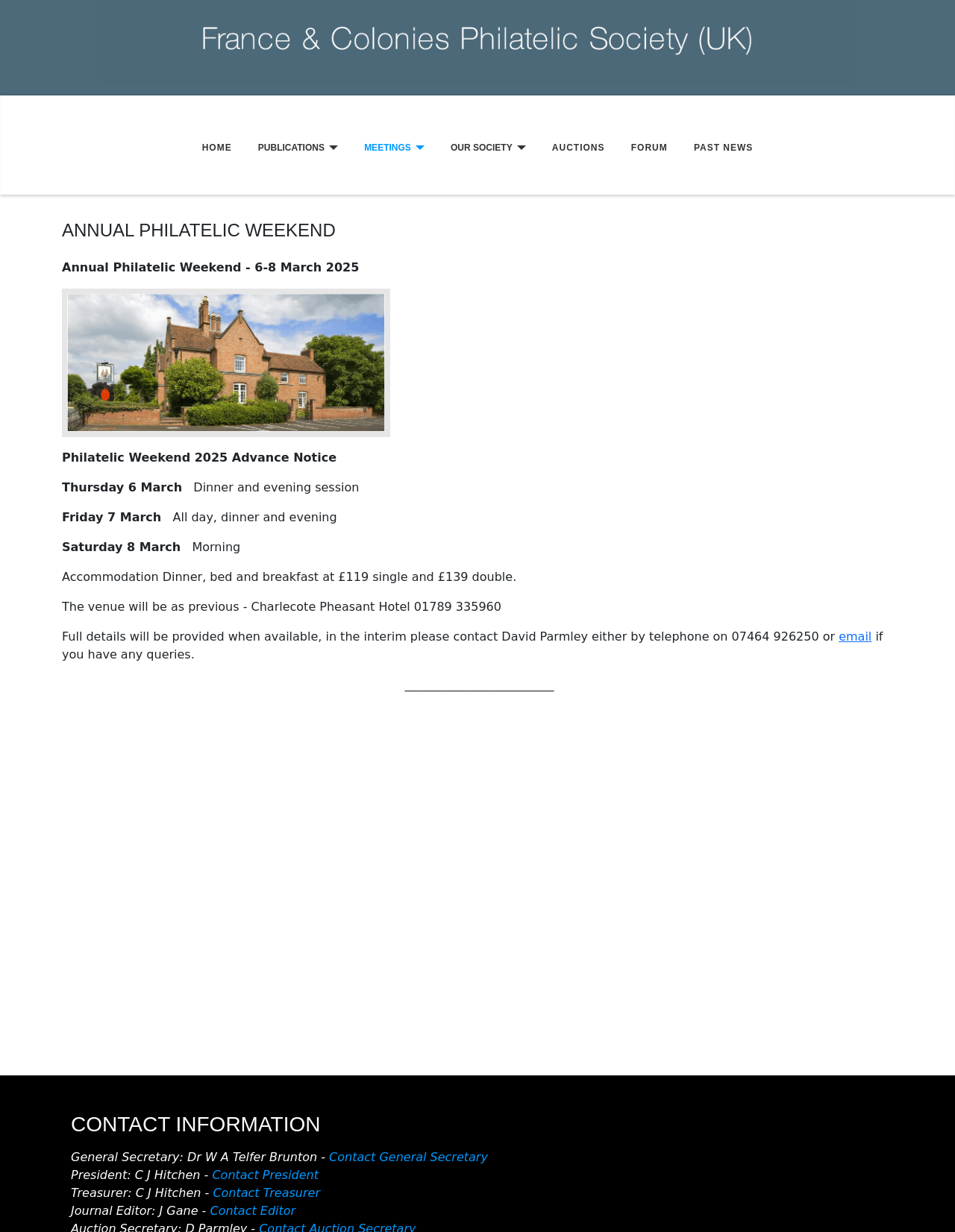What is the name of the hotel where the Philatelic Weekend will be held?
Give a comprehensive and detailed explanation for the question.

I found the answer by looking at the image description 'Charlecote Hotel' and the text 'The venue will be as previous - Charlecote Pheasant Hotel 01789 335960' which indicates that the hotel is where the event will take place.